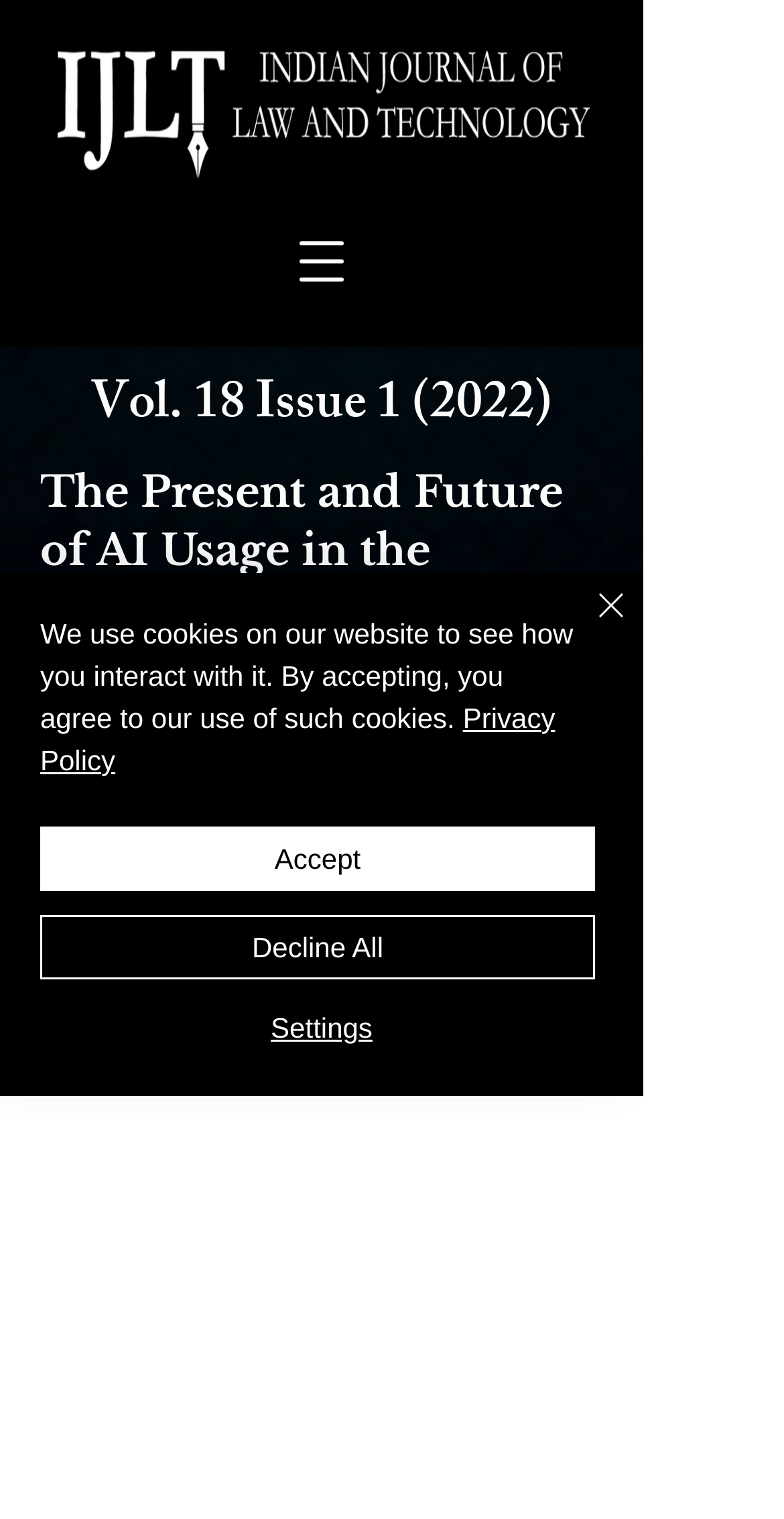Bounding box coordinates are specified in the format (top-left x, top-left y, bottom-right x, bottom-right y). All values are floating point numbers bounded between 0 and 1. Please provide the bounding box coordinate of the region this sentence describes: events

None